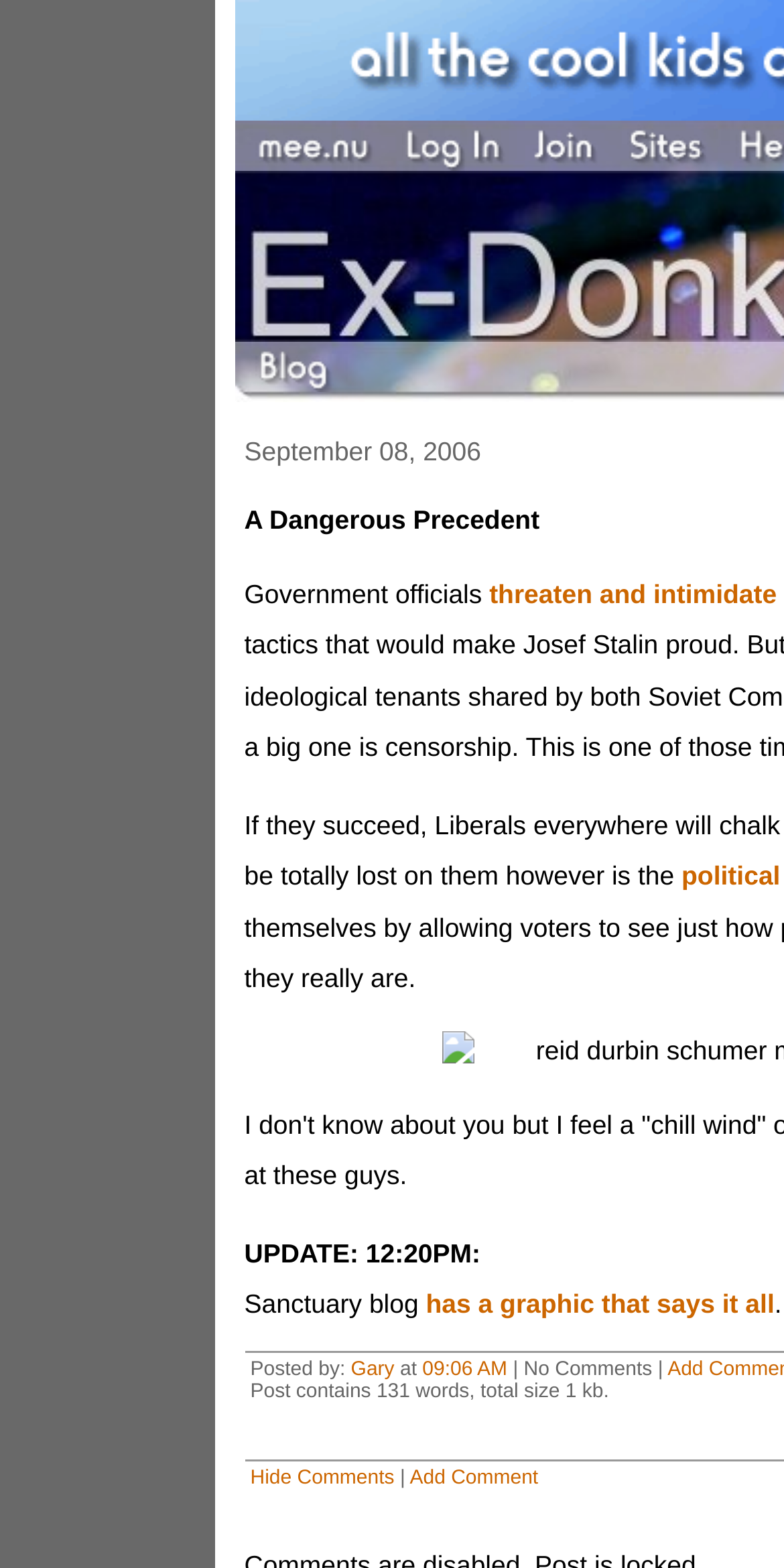Please pinpoint the bounding box coordinates for the region I should click to adhere to this instruction: "add a comment".

[0.523, 0.843, 0.686, 0.857]